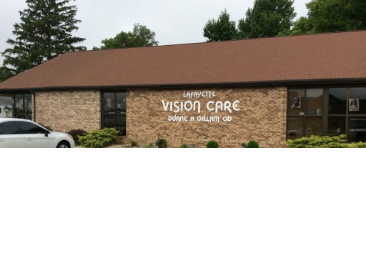What is the name of the clinic?
Please provide a single word or phrase as the answer based on the screenshot.

Lafayette Vision Care